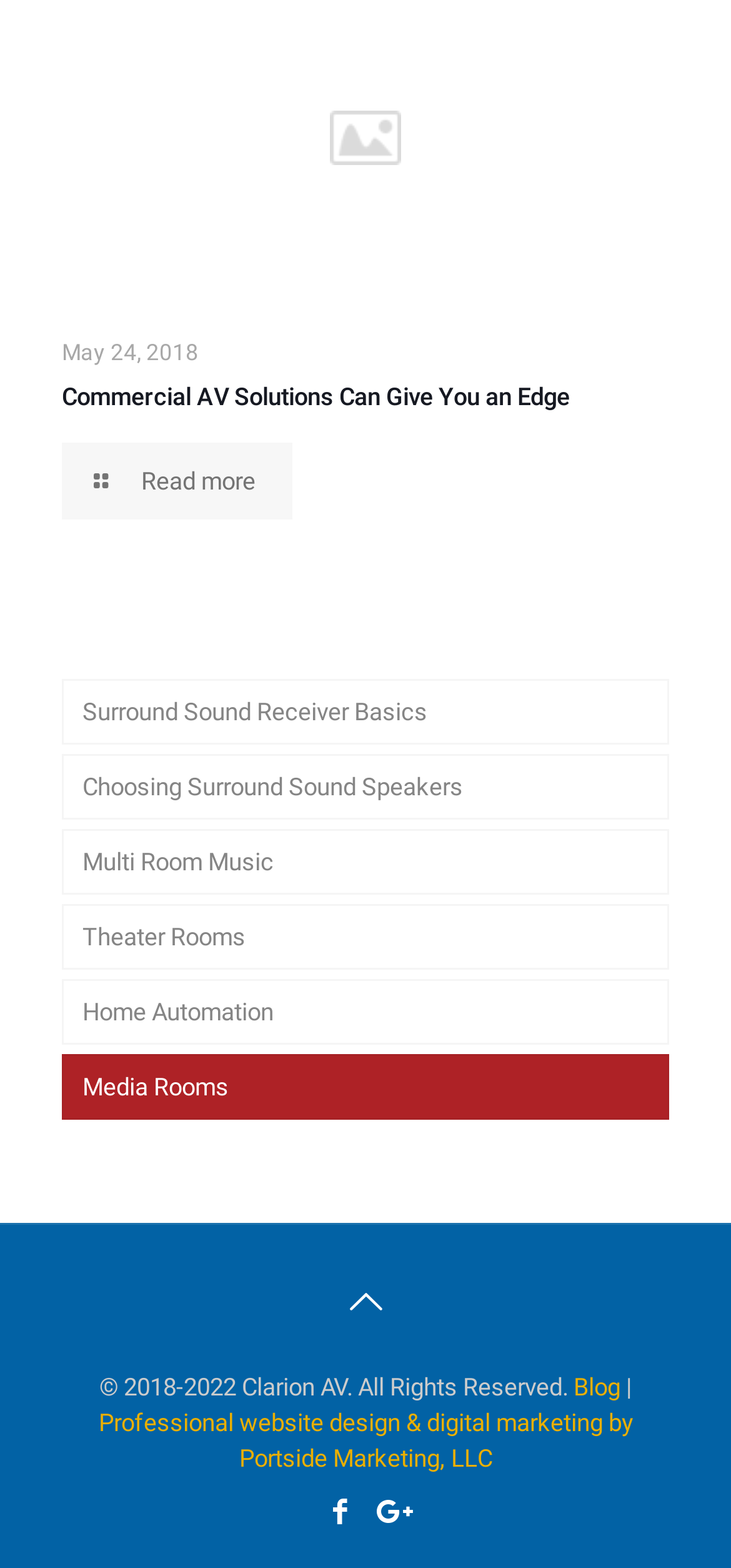Answer the question briefly using a single word or phrase: 
What is the date mentioned on the webpage?

May 24, 2018